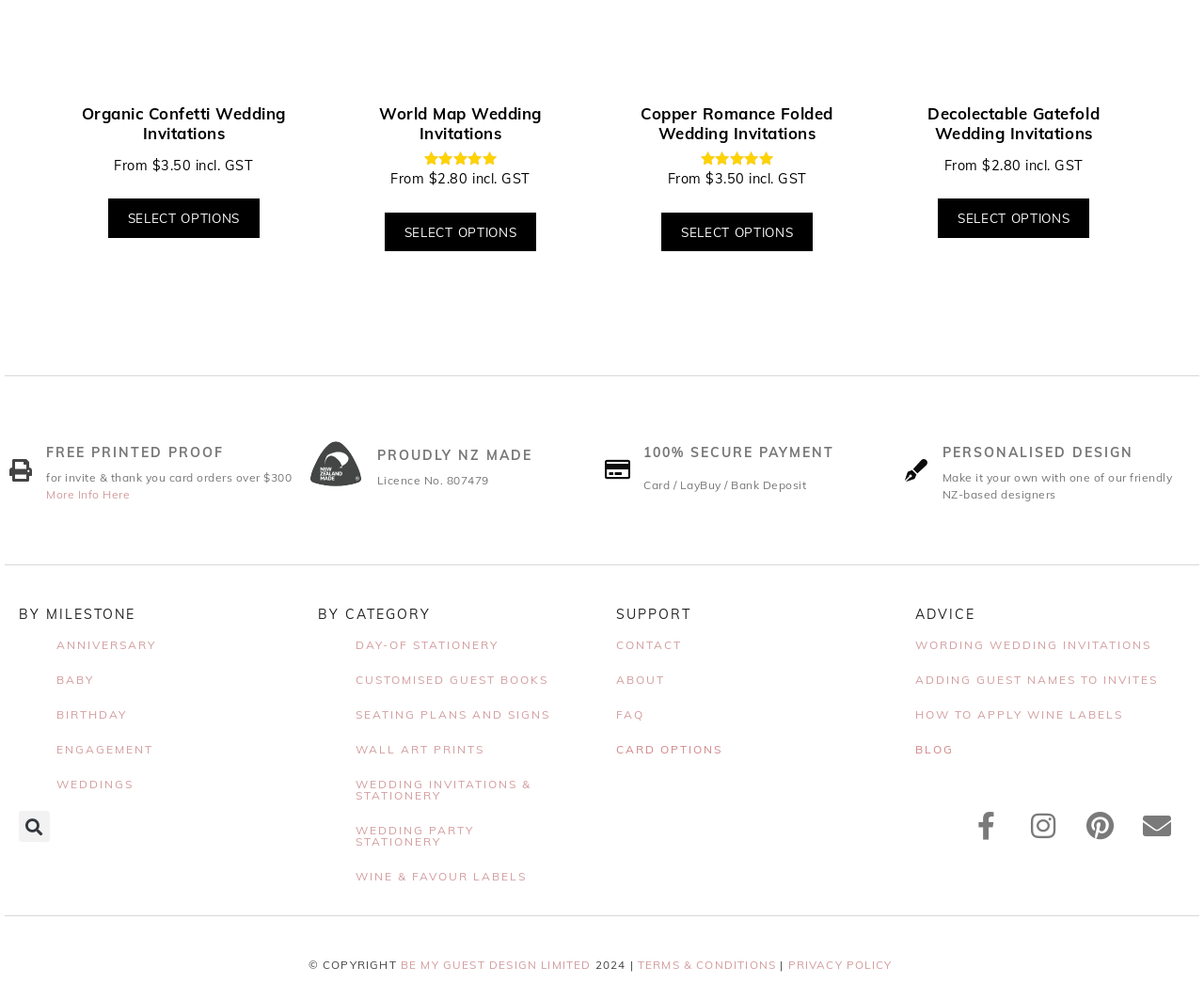Please specify the bounding box coordinates of the clickable region to carry out the following instruction: "Search". The coordinates should be four float numbers between 0 and 1, in the format [left, top, right, bottom].

[0.016, 0.812, 0.041, 0.843]